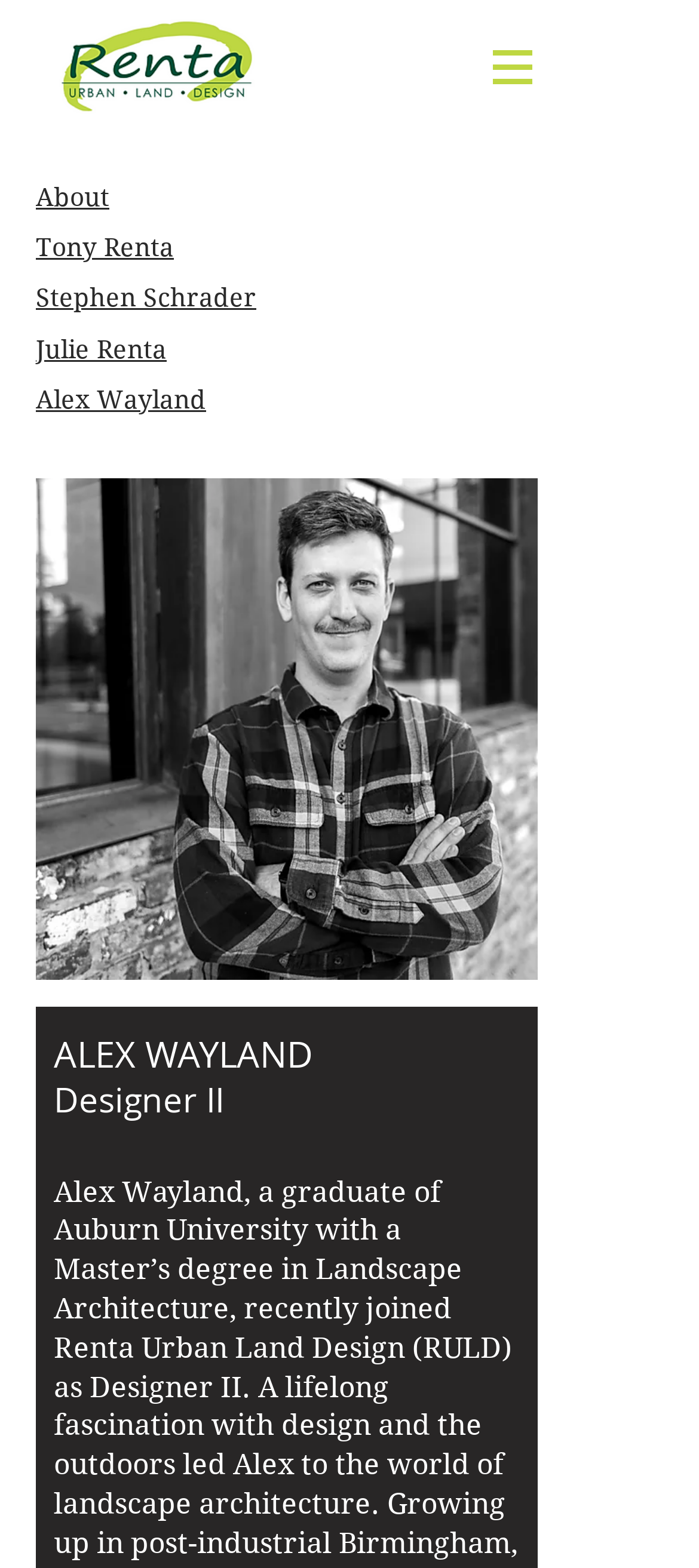How many navigation menu items are there?
Refer to the image and give a detailed answer to the query.

I counted the number of links under the 'Open navigation menu' button, which are 'About', 'Tony Renta', 'Stephen Schrader', 'Julie Renta', and 'Alex Wayland'. There are 5 navigation menu items.